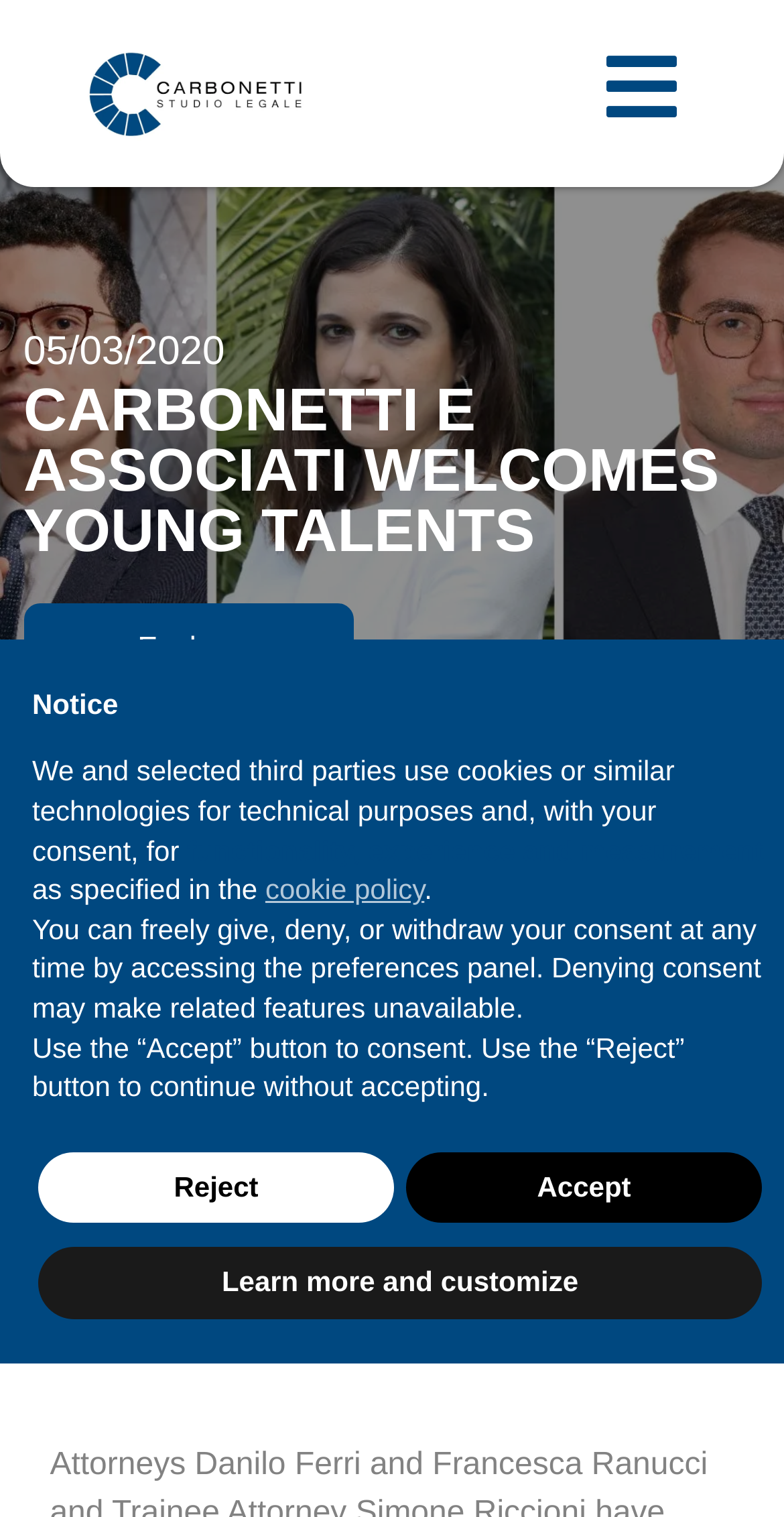Determine the bounding box coordinates for the UI element with the following description: "Menu". The coordinates should be four float numbers between 0 and 1, represented as [left, top, right, bottom].

None